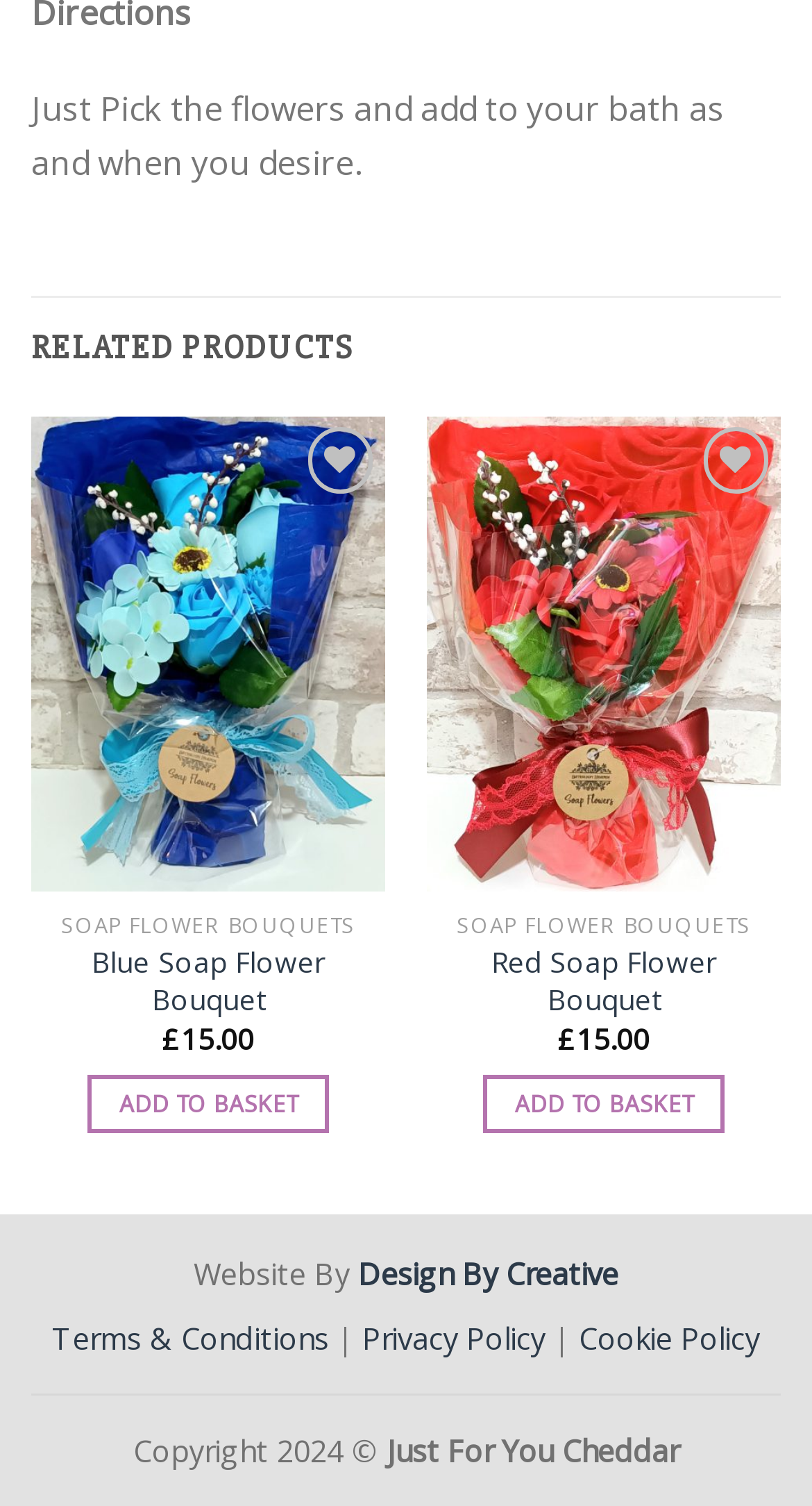Please respond to the question using a single word or phrase:
What is the price of the Blue Soap Flower Bouquet?

£15.00